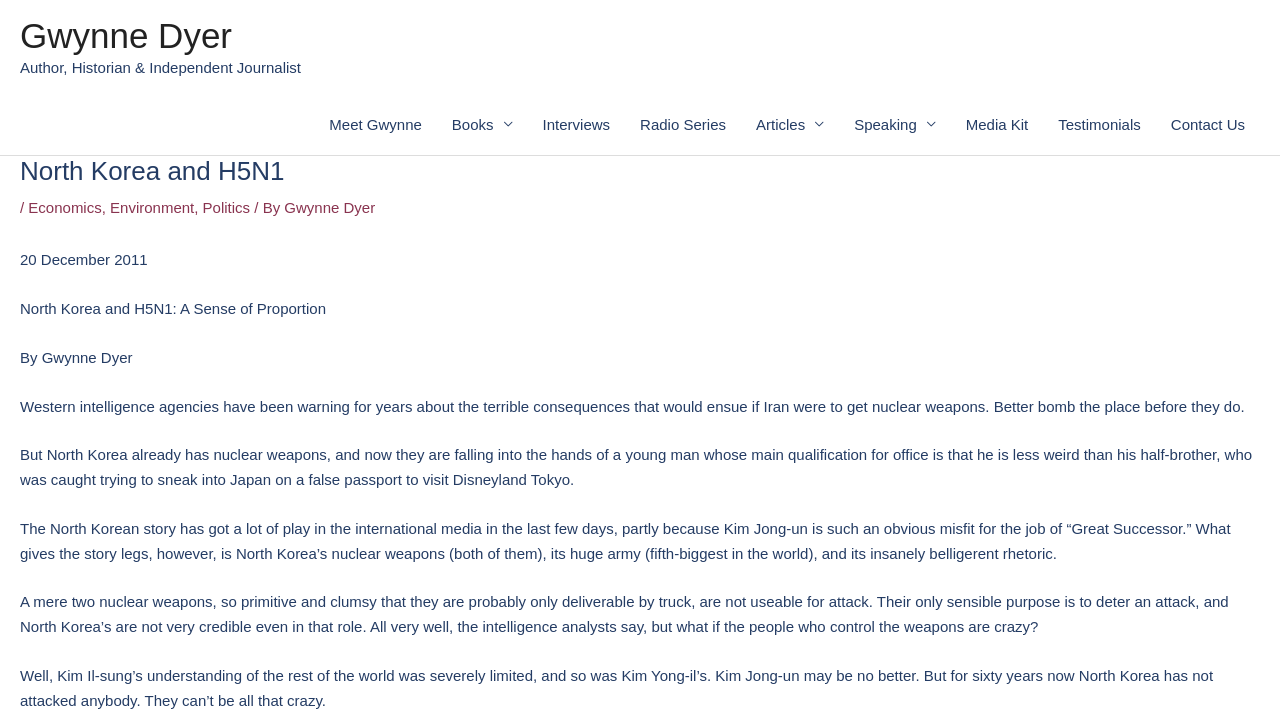Please provide the bounding box coordinates for the element that needs to be clicked to perform the instruction: "Click on the 'Environment' link". The coordinates must consist of four float numbers between 0 and 1, formatted as [left, top, right, bottom].

[0.086, 0.274, 0.152, 0.297]